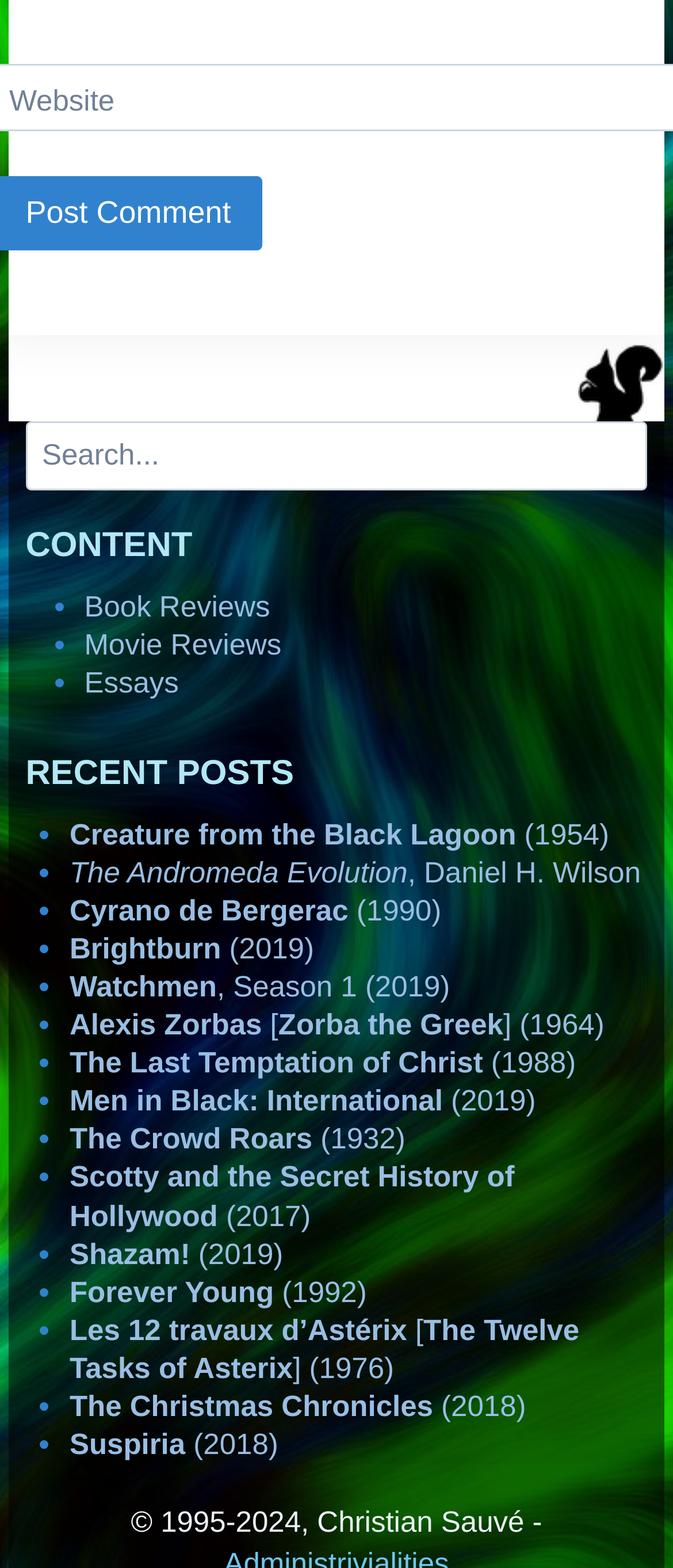Using the information in the image, give a detailed answer to the following question: What types of content are reviewed on the website?

From the links listed under the 'CONTENT' heading, I can see that the website reviews books, movies, and essays, which are the types of content reviewed on the website.